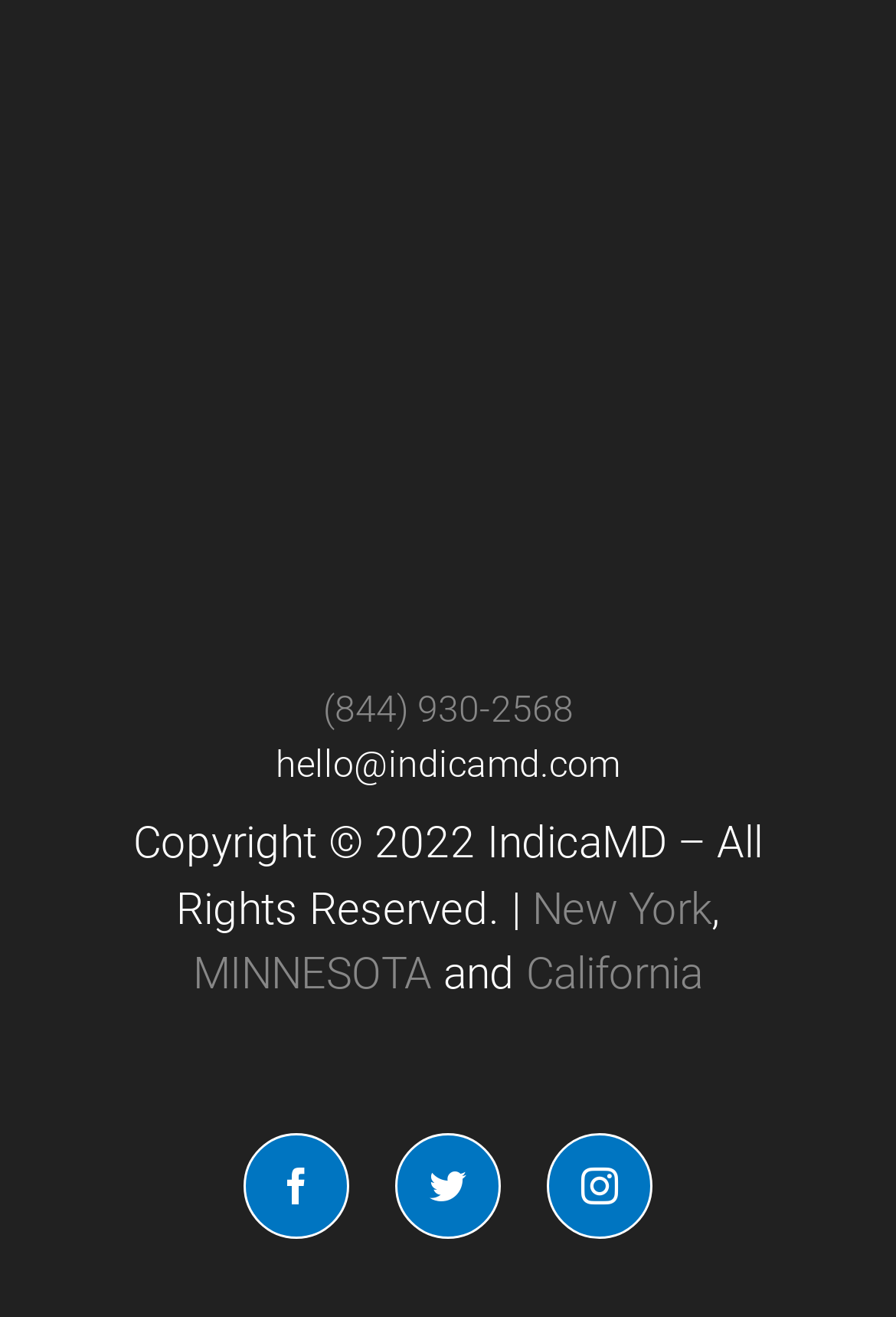Please determine the bounding box coordinates of the element to click on in order to accomplish the following task: "Visit the Facebook page". Ensure the coordinates are four float numbers ranging from 0 to 1, i.e., [left, top, right, bottom].

[0.272, 0.86, 0.39, 0.94]